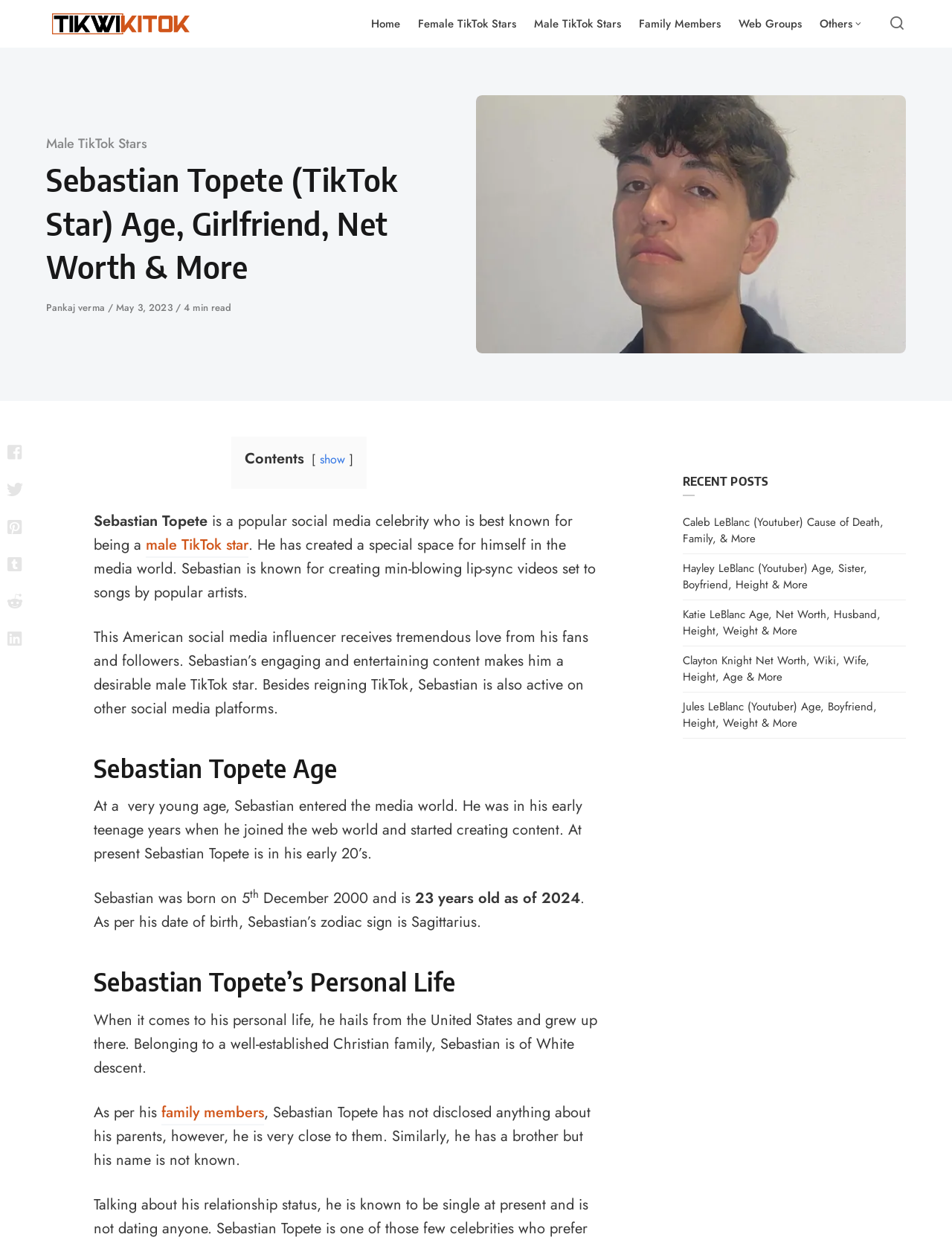Give a short answer using one word or phrase for the question:
What is the name of the author of this webpage?

Pankaj verma